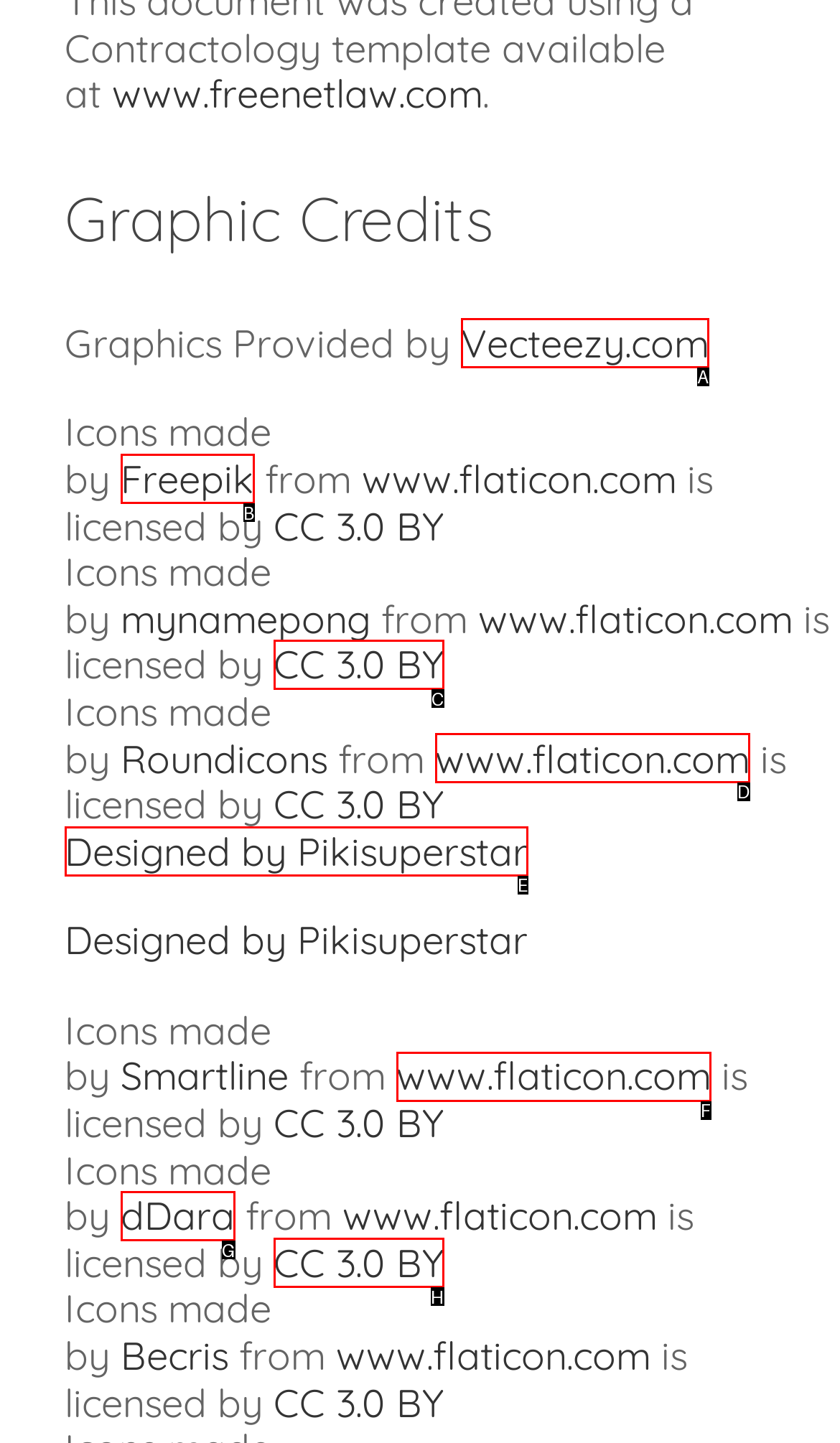Which HTML element among the options matches this description: Vecteezy.com? Answer with the letter representing your choice.

A